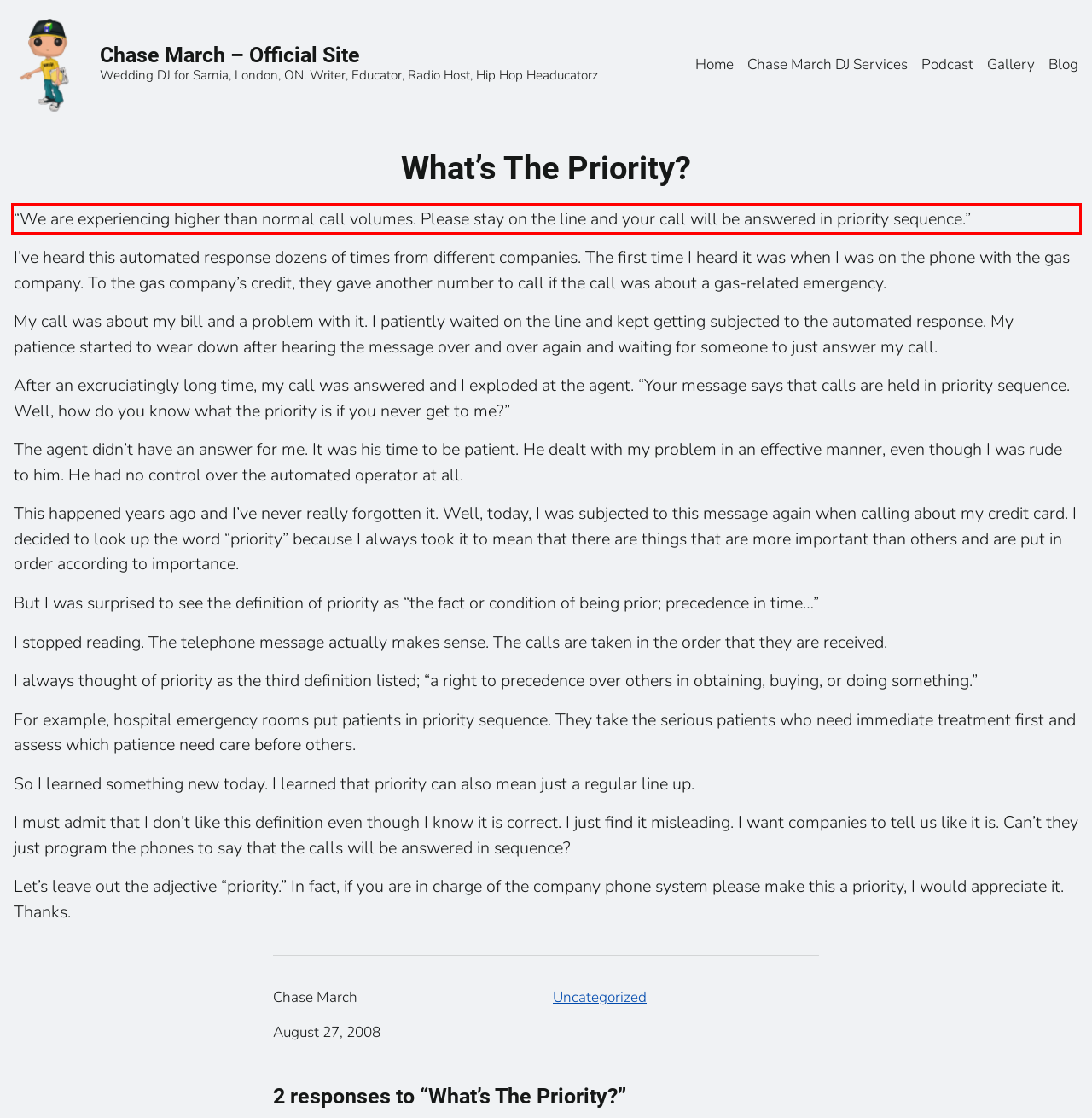Your task is to recognize and extract the text content from the UI element enclosed in the red bounding box on the webpage screenshot.

“We are experiencing higher than normal call volumes. Please stay on the line and your call will be answered in priority sequence.”